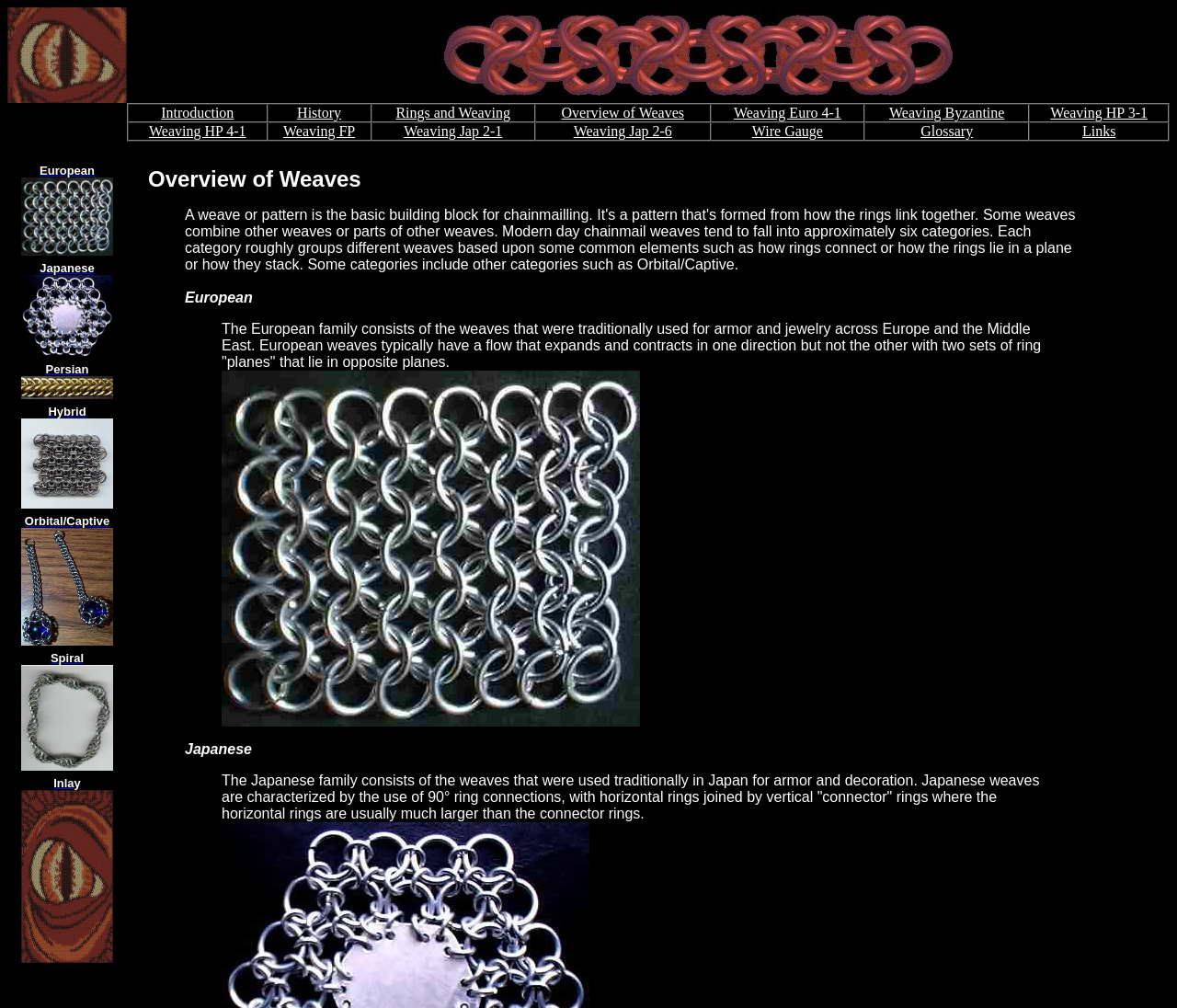What is the category of 'Persian'?
Using the visual information, respond with a single word or phrase.

Weave type